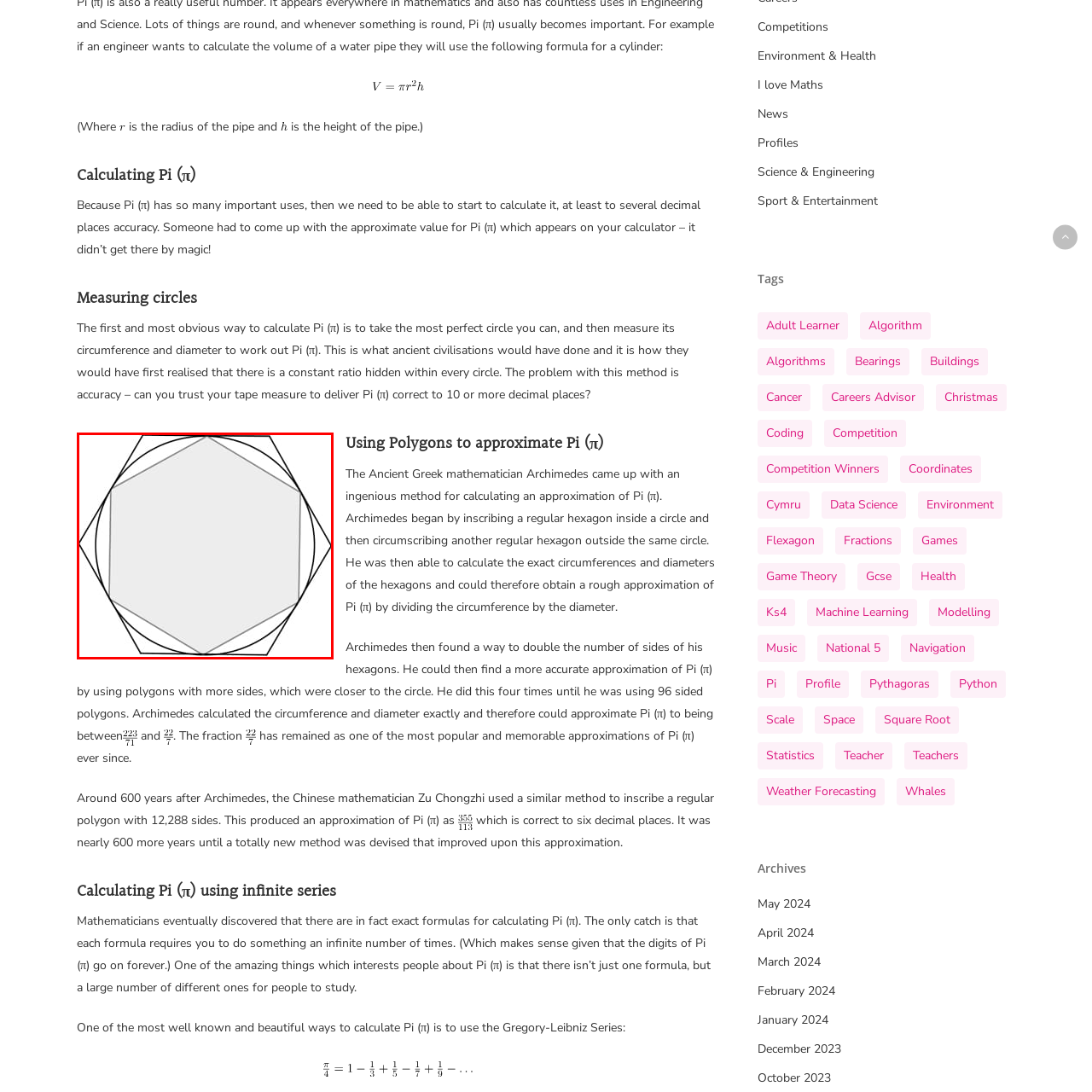Who is the ancient Greek mathematician associated with this method?
Direct your attention to the image bordered by the red bounding box and answer the question in detail, referencing the image.

The visual is directly associated with the ancient Greek mathematician Archimedes’ method for approximating Pi, where he utilized the properties of polygons to derive increasingly accurate values for this mathematical constant.